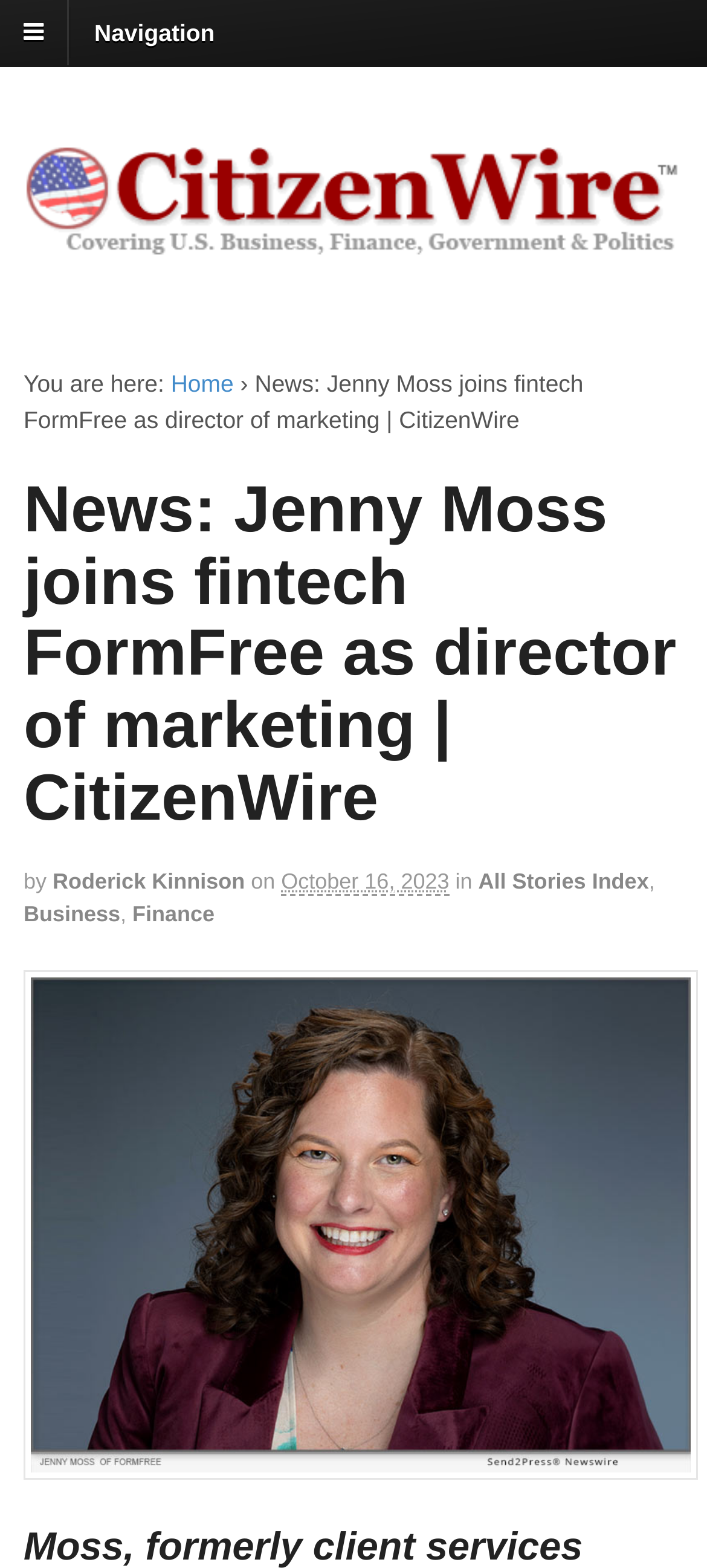Answer in one word or a short phrase: 
What is the category of the news article?

Business, Finance